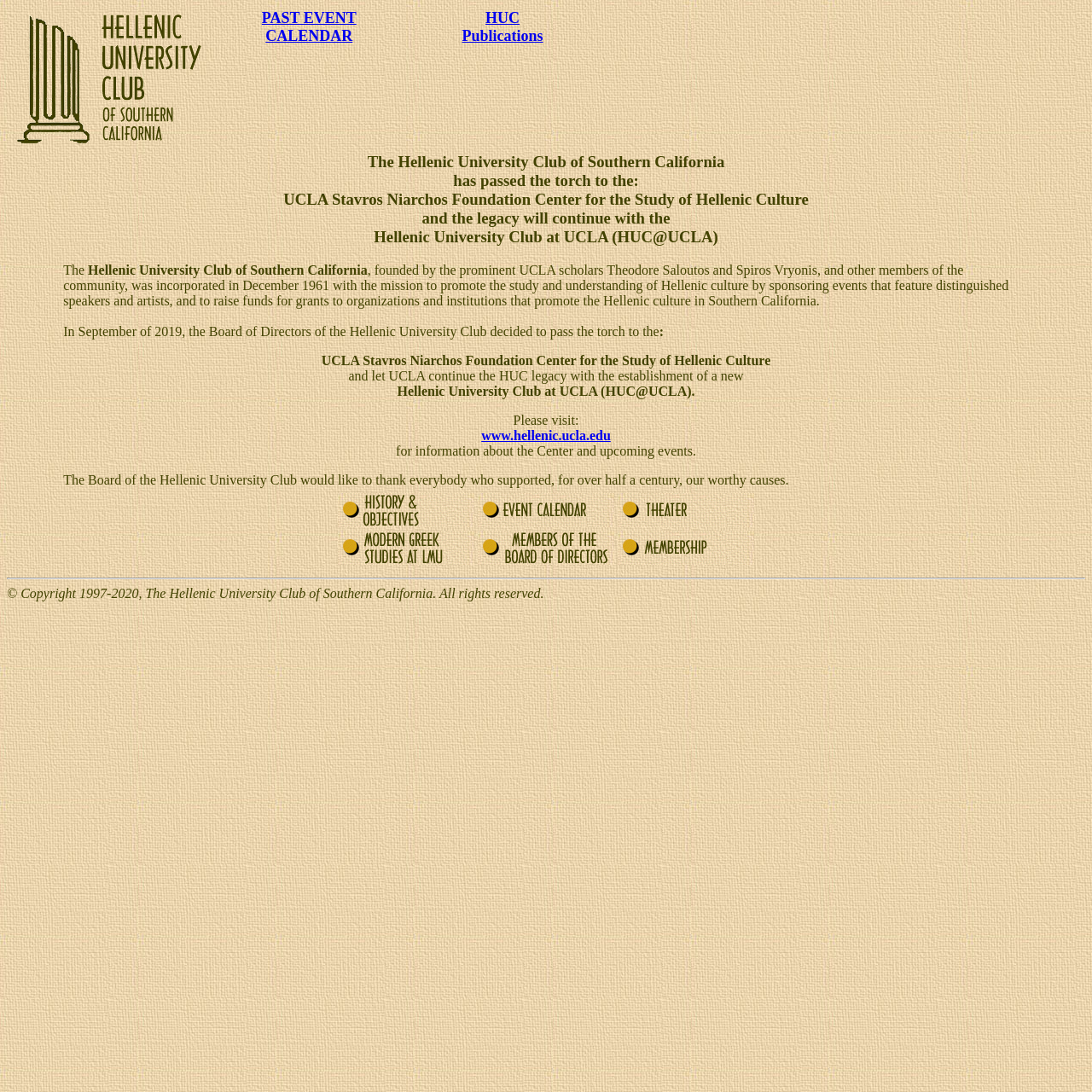What is the new name of the Hellenic University Club at UCLA?
Respond with a short answer, either a single word or a phrase, based on the image.

HUC@UCLA